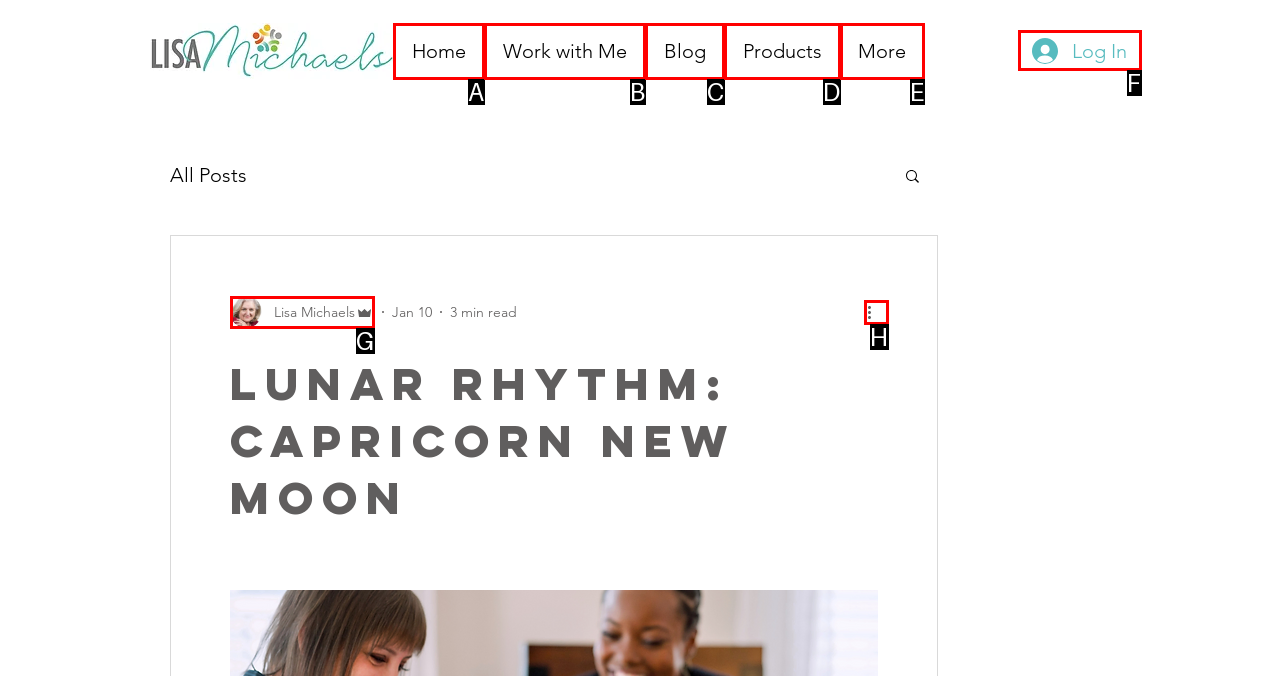Choose the letter that best represents the description: Work with Me. Provide the letter as your response.

B